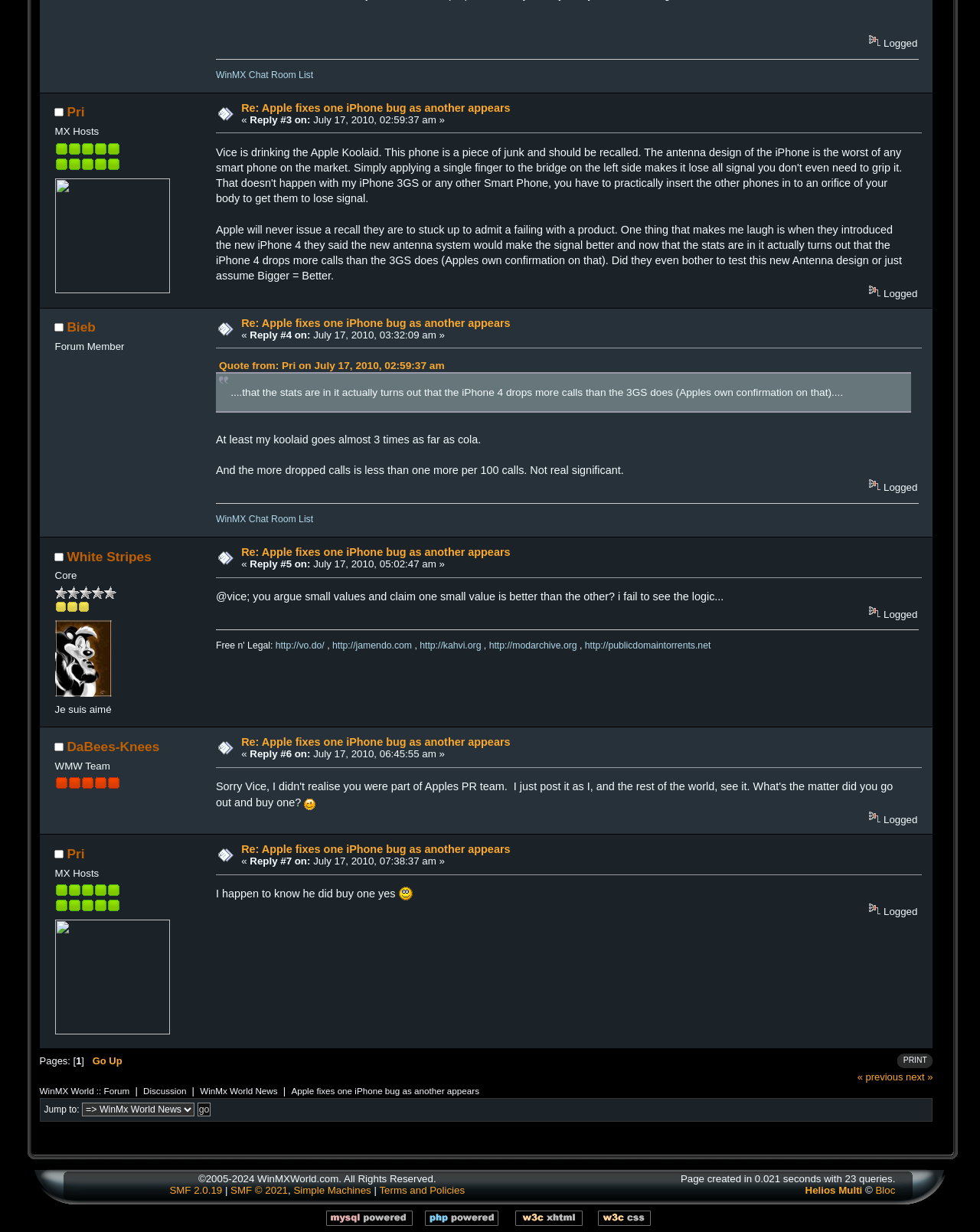What is the topic of the discussion?
Give a one-word or short-phrase answer derived from the screenshot.

Apple iPhone bug